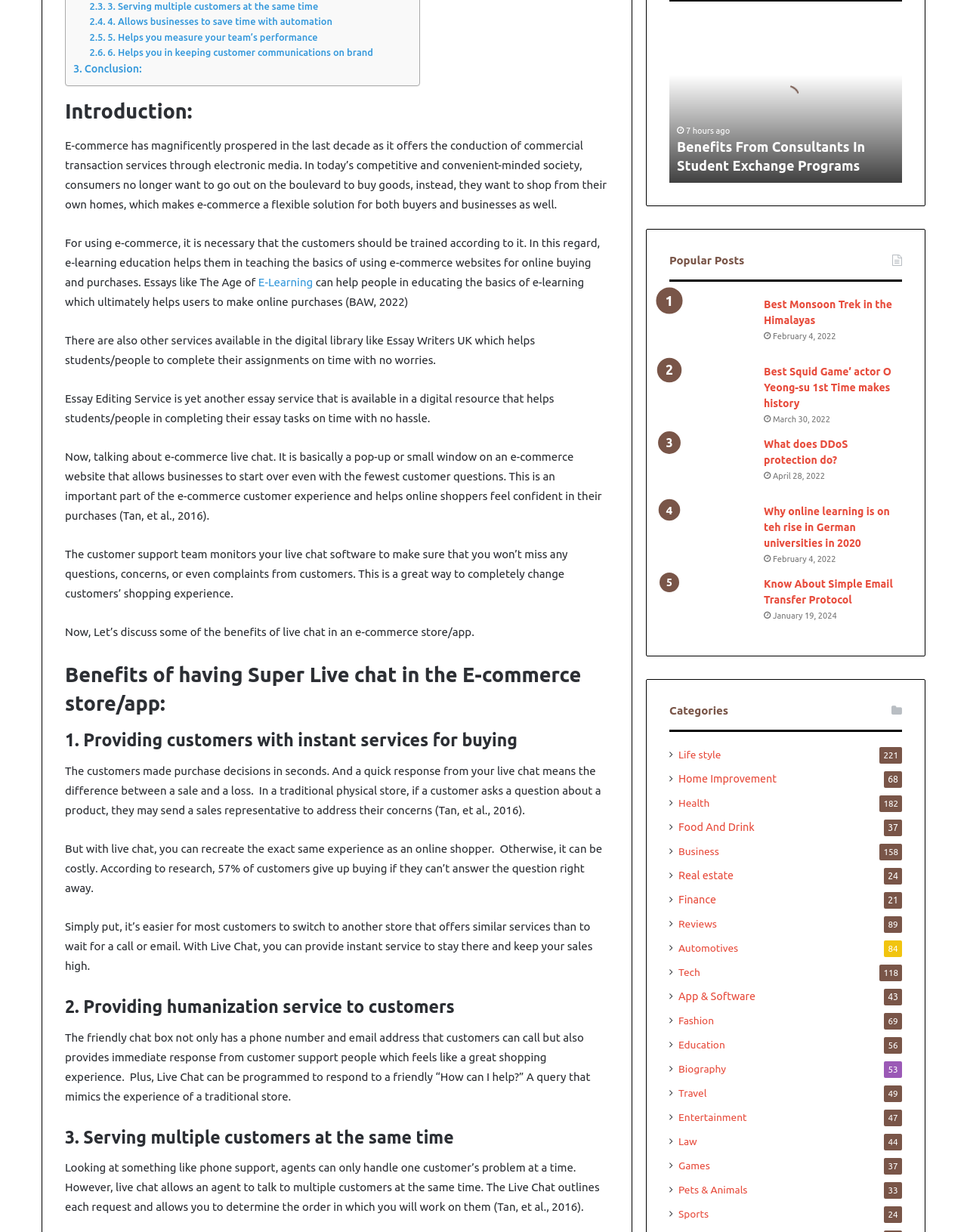Identify the bounding box of the UI element described as follows: "Life style". Provide the coordinates as four float numbers in the range of 0 to 1 [left, top, right, bottom].

[0.702, 0.606, 0.746, 0.619]